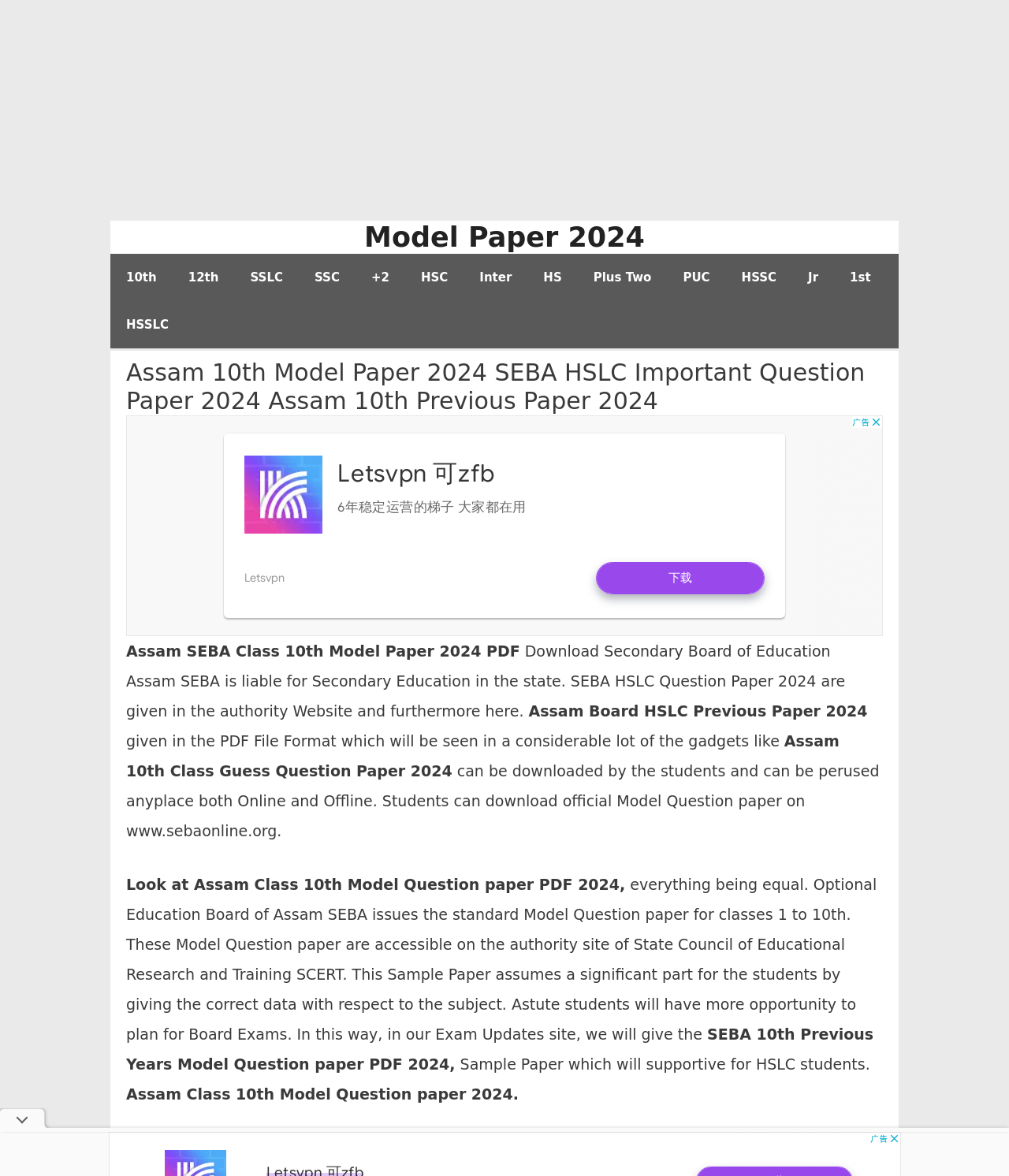Please identify the bounding box coordinates of the clickable region that I should interact with to perform the following instruction: "Click on the 'SEBA HSLC Model Paper 2024, Assam…' link". The coordinates should be expressed as four float numbers between 0 and 1, i.e., [left, top, right, bottom].

[0.17, 0.807, 0.465, 0.822]